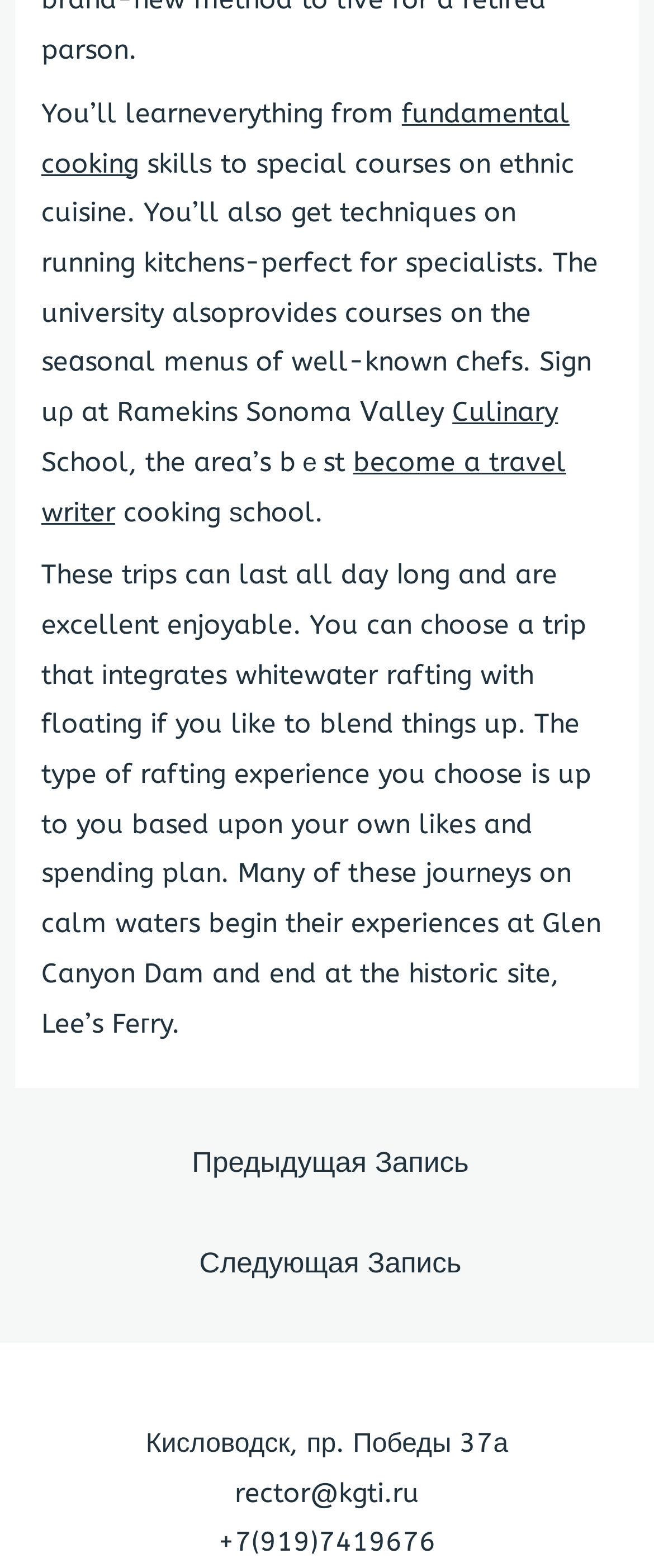What type of school is mentioned?
Use the screenshot to answer the question with a single word or phrase.

Culinary School